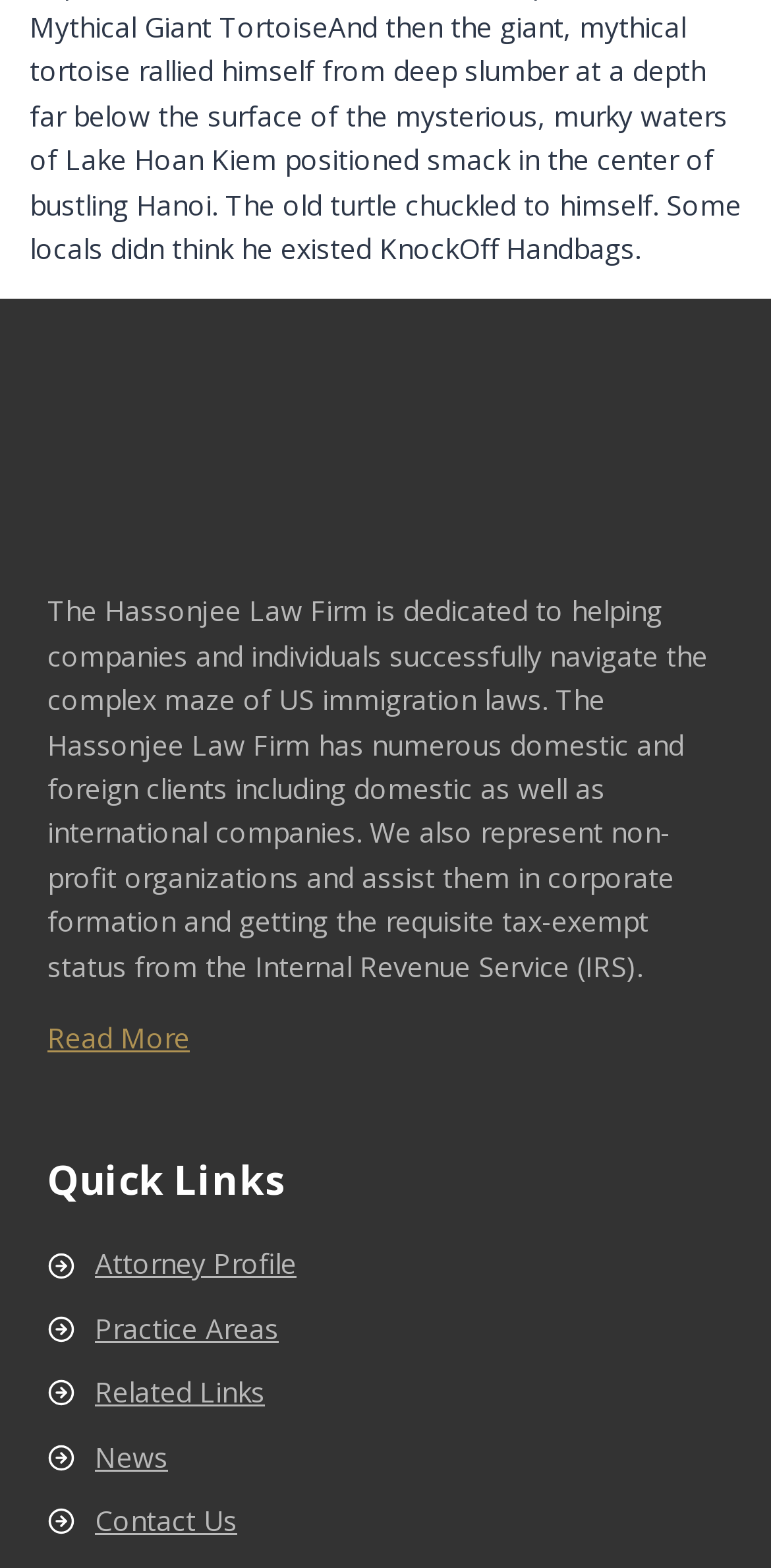Provide the bounding box coordinates of the HTML element described as: "News". The bounding box coordinates should be four float numbers between 0 and 1, i.e., [left, top, right, bottom].

[0.123, 0.917, 0.218, 0.94]